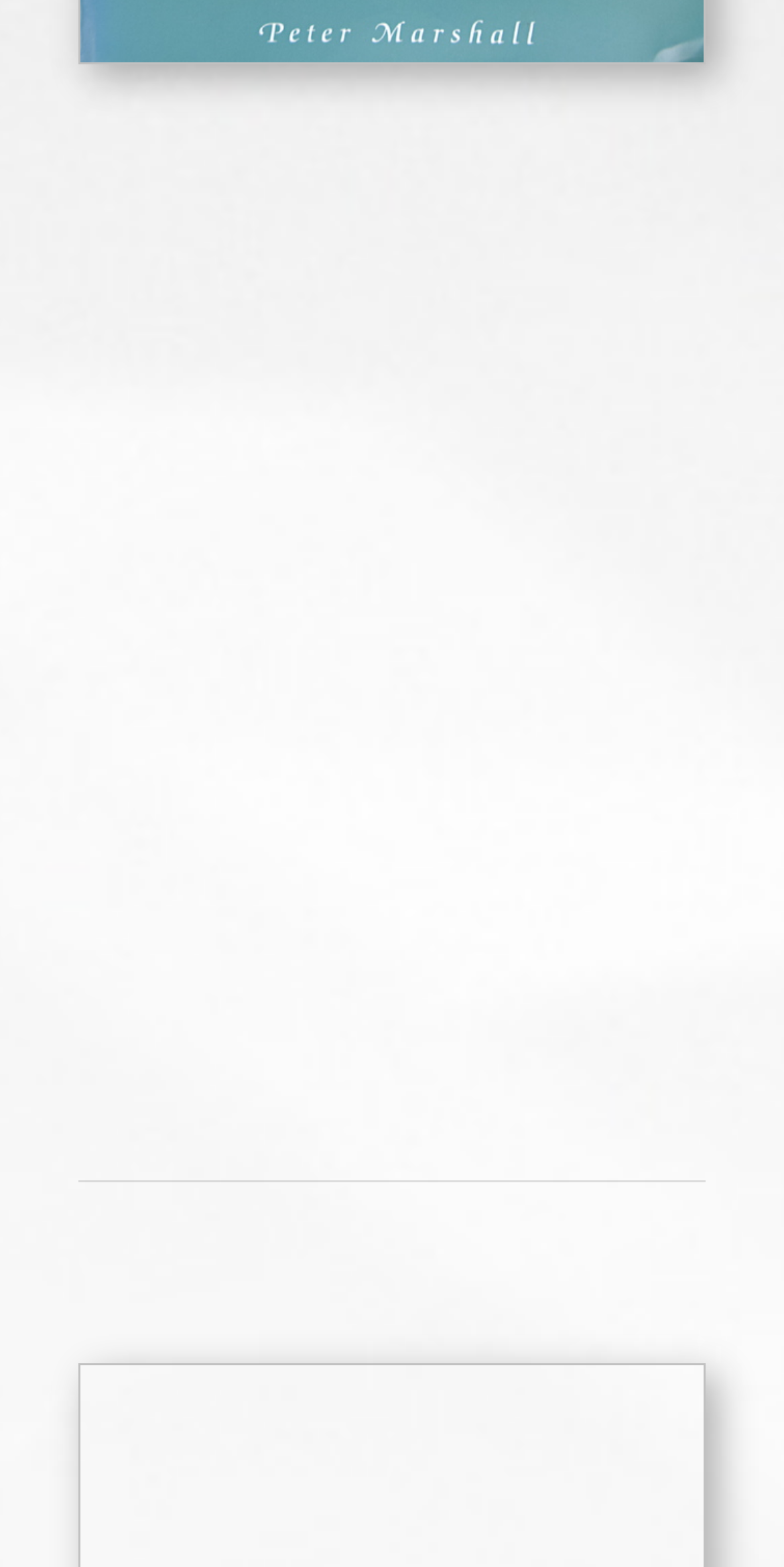From the element description: "Buy Book", extract the bounding box coordinates of the UI element. The coordinates should be expressed as four float numbers between 0 and 1, in the order [left, top, right, bottom].

[0.1, 0.476, 0.444, 0.538]